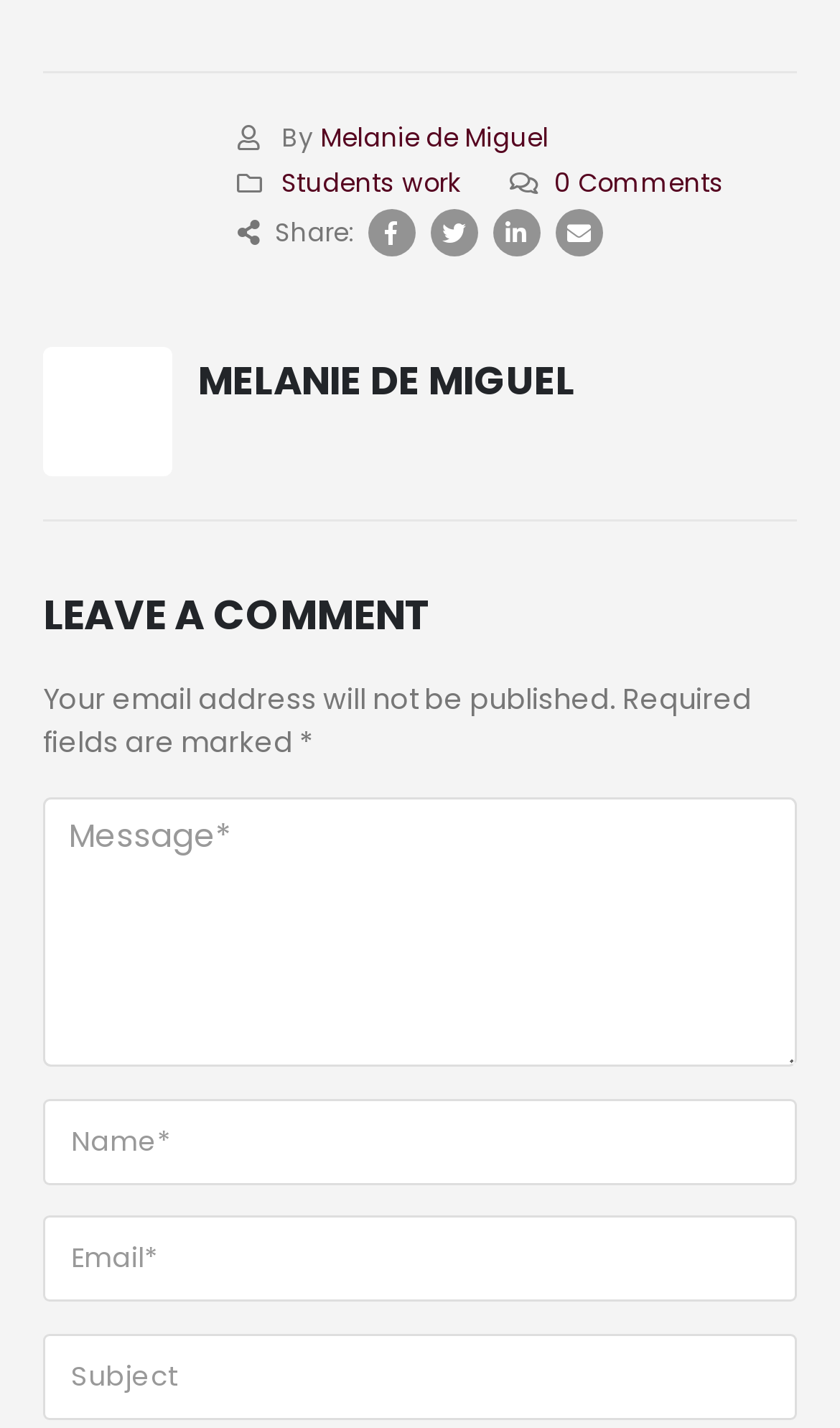Could you find the bounding box coordinates of the clickable area to complete this instruction: "Click on Melanie de Miguel's profile"?

[0.381, 0.085, 0.653, 0.109]